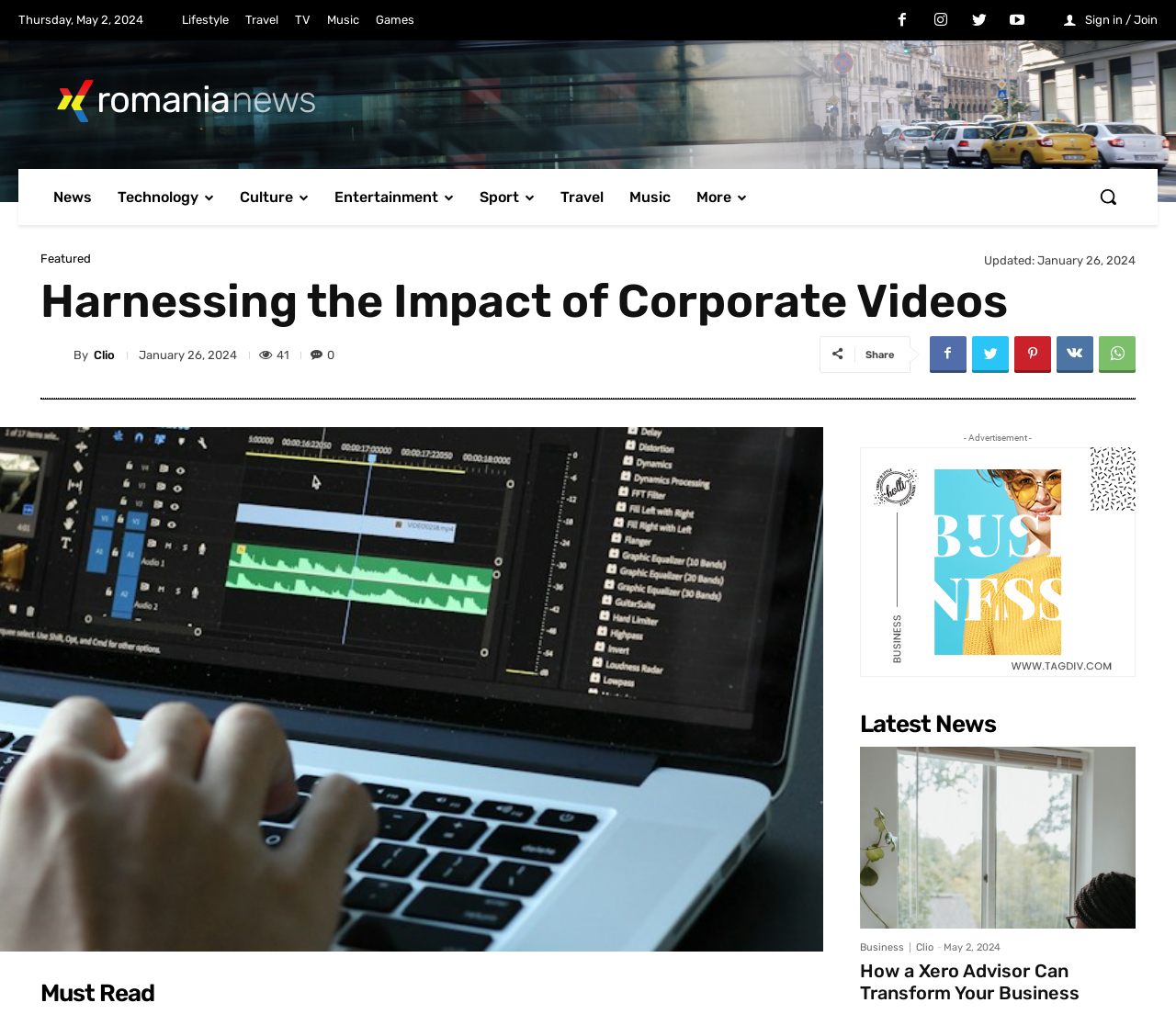Please provide a detailed answer to the question below based on the screenshot: 
What is the category of the article 'How a Xero Advisor Can Transform Your Business'?

I found the article 'How a Xero Advisor Can Transform Your Business' on the webpage and noticed that it is categorized under 'Business'.